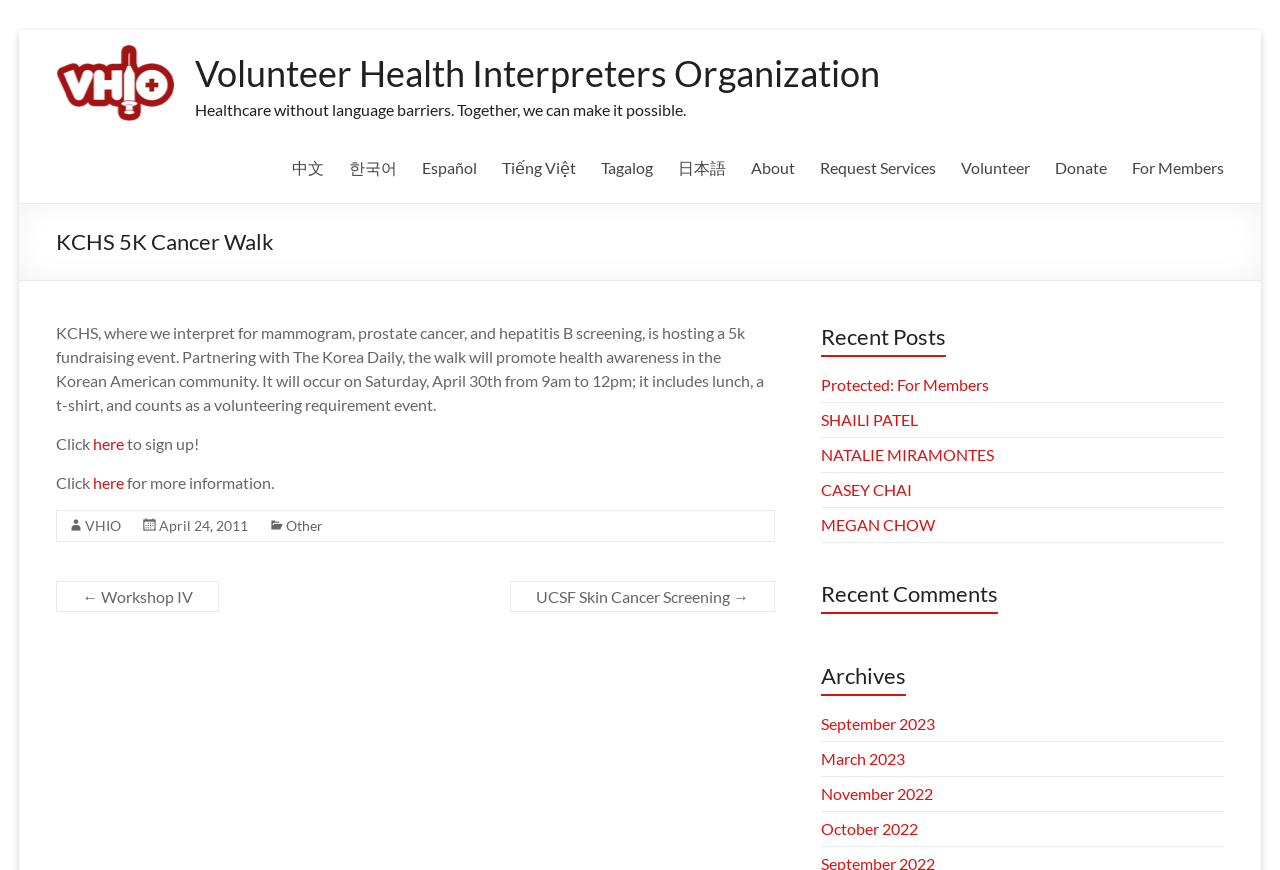Look at the image and give a detailed response to the following question: What is the date of the 5K Cancer Walk event?

I found the answer by reading the article element, which describes the 5K Cancer Walk event. The text states that the event will occur on 'Saturday, April 30th from 9am to 12pm', which suggests that the date of the event is April 30th.